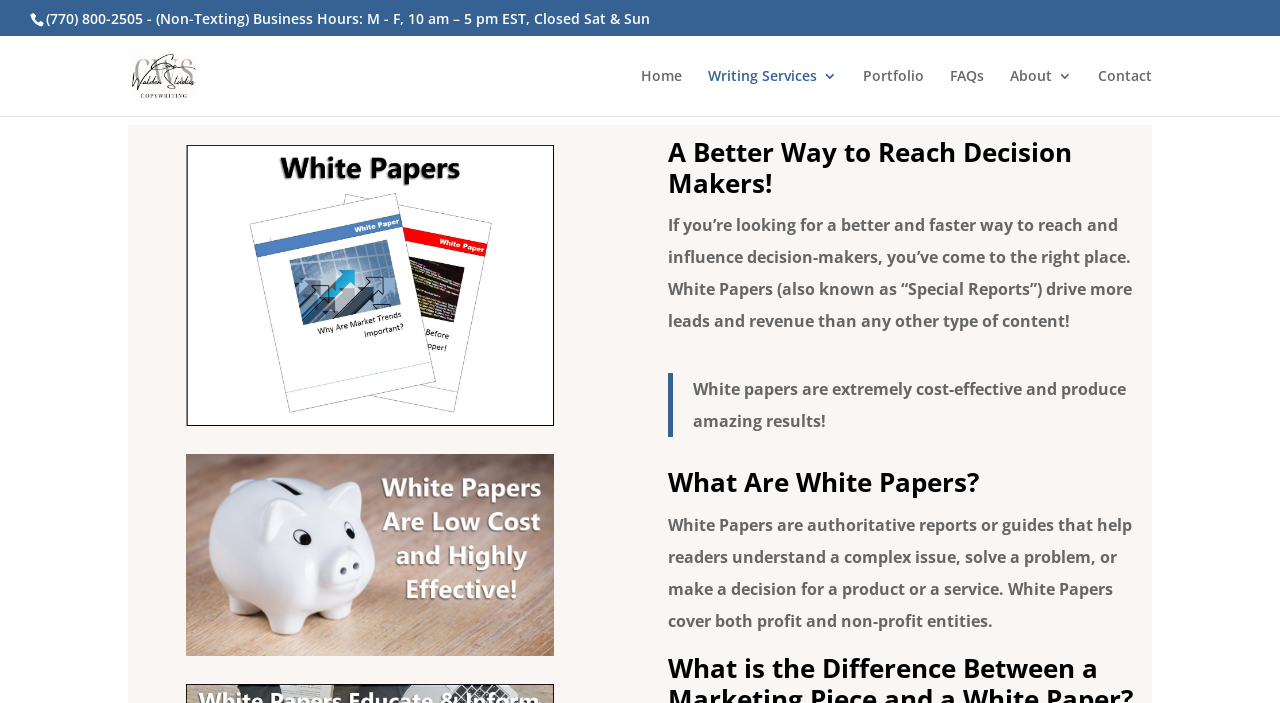Based on the element description: "FAQs", identify the bounding box coordinates for this UI element. The coordinates must be four float numbers between 0 and 1, listed as [left, top, right, bottom].

[0.742, 0.098, 0.769, 0.165]